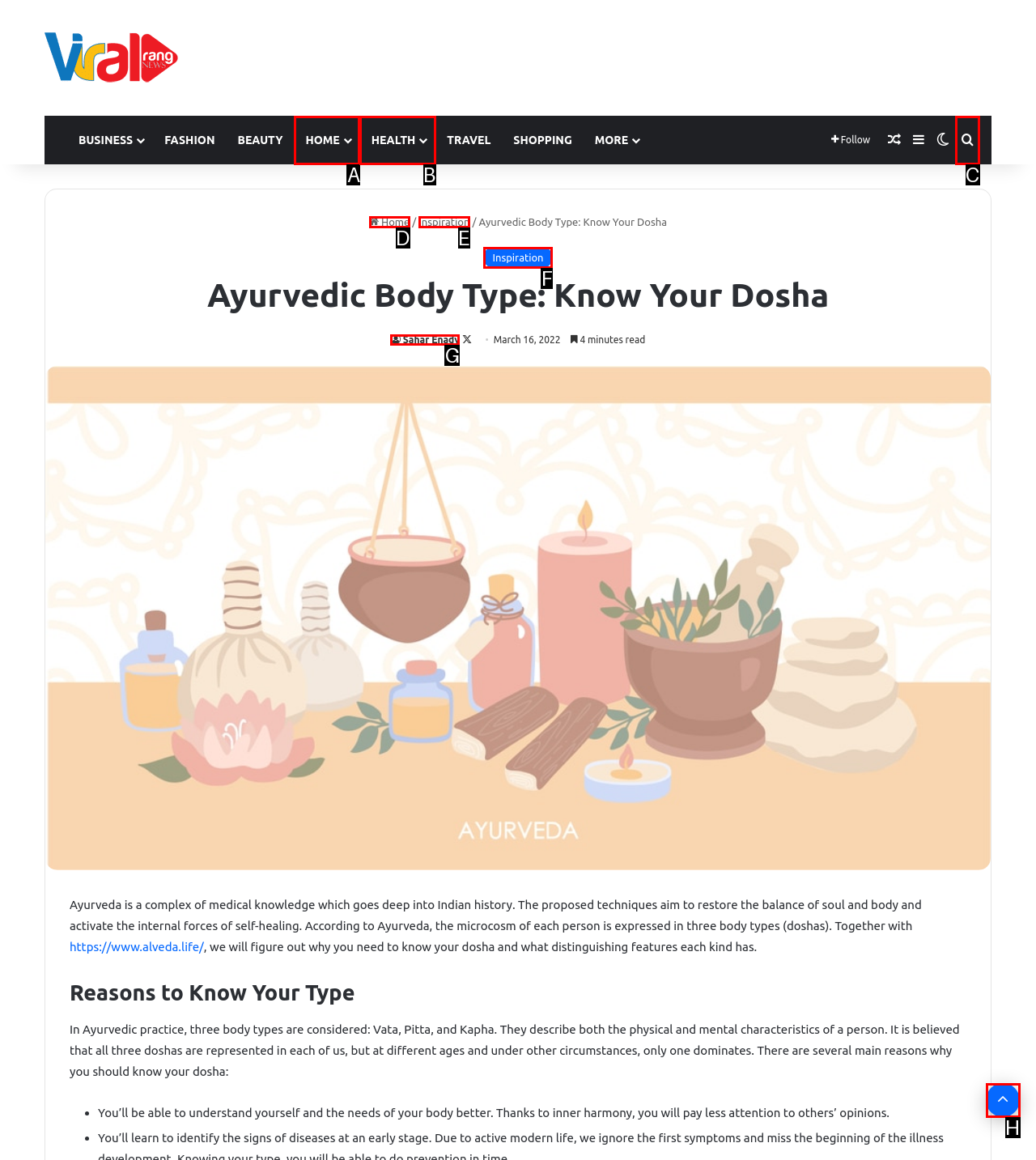Which option best describes: Inspiration
Respond with the letter of the appropriate choice.

E